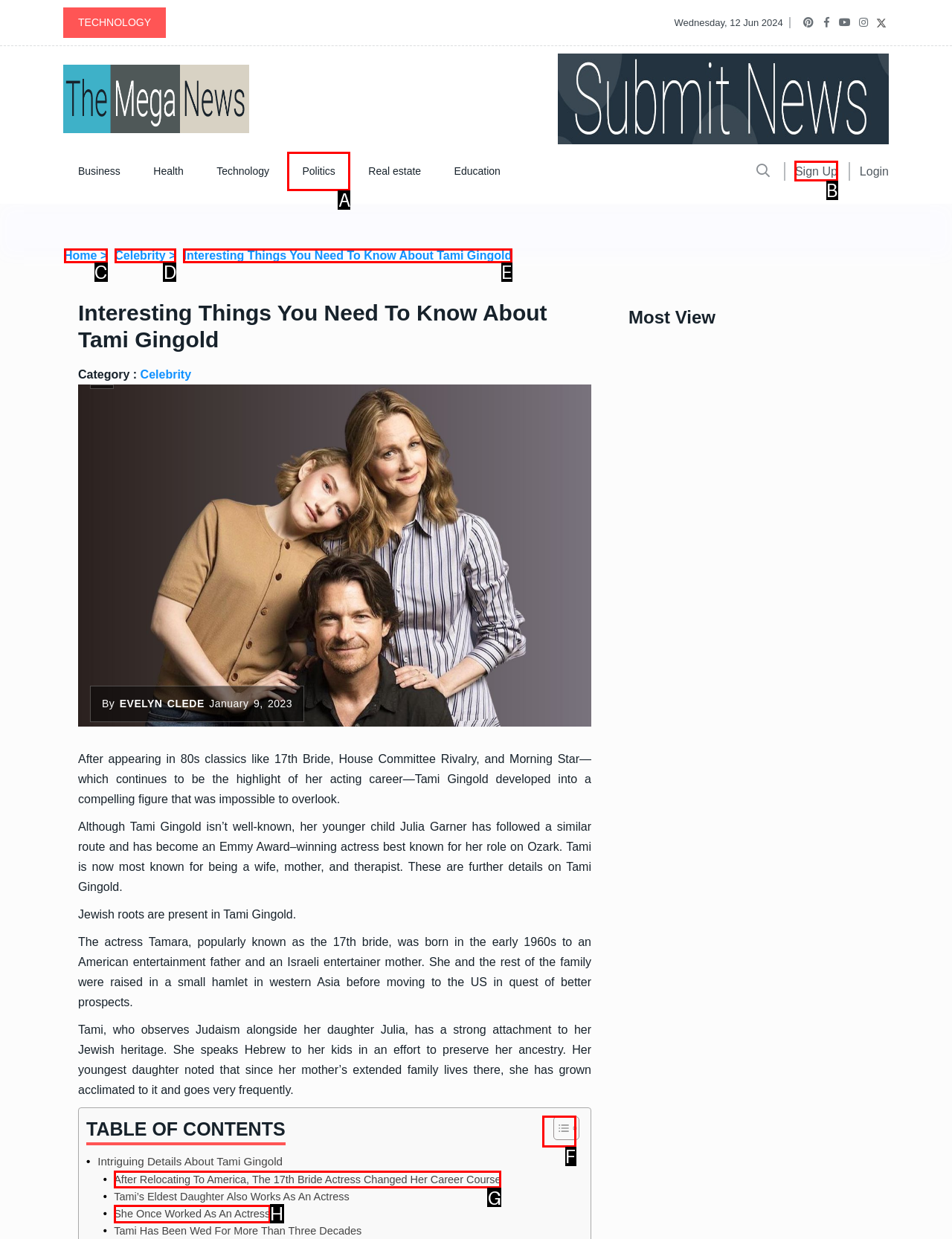Identify the HTML element to click to fulfill this task: Sign Up
Answer with the letter from the given choices.

B